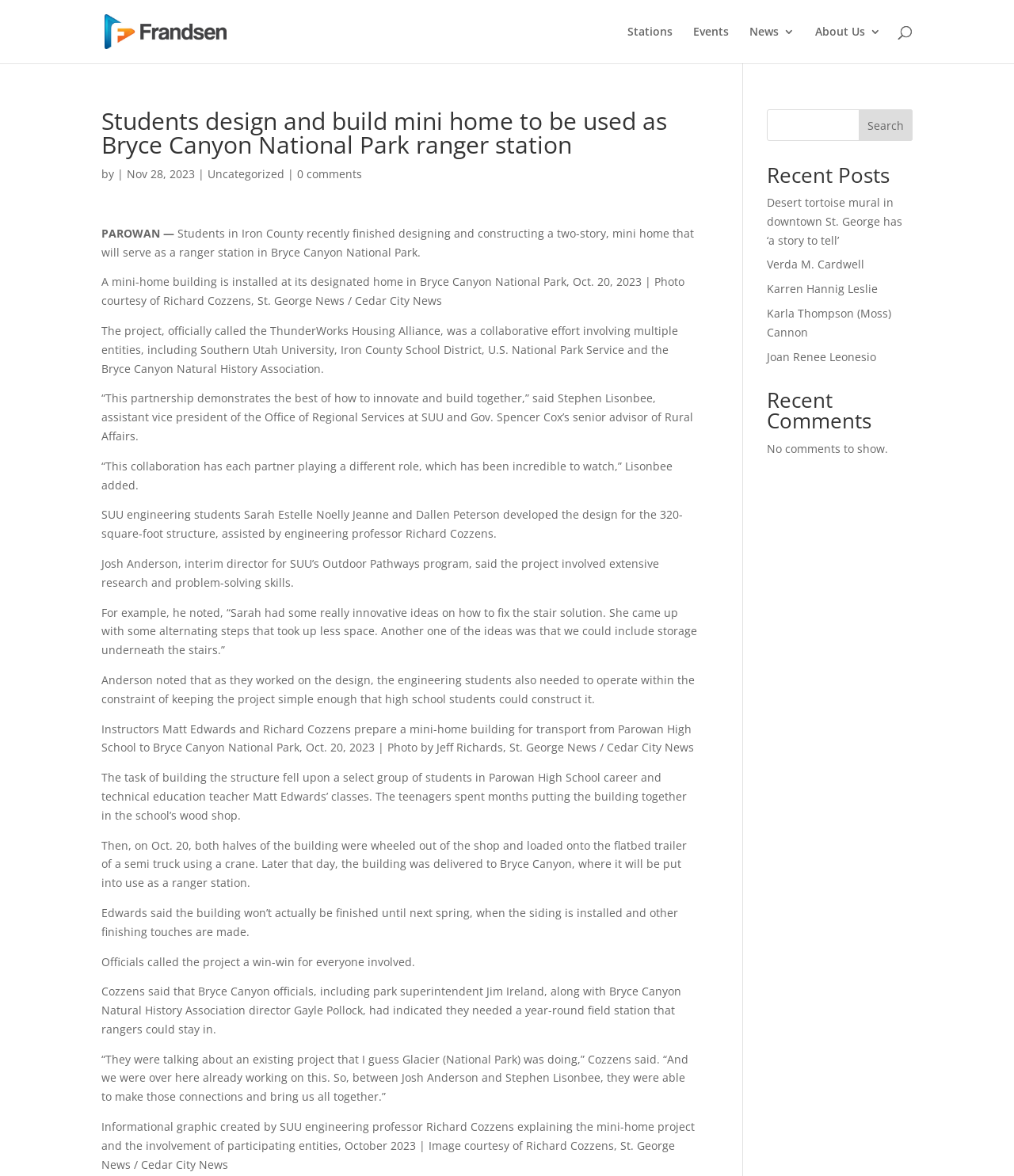Produce an elaborate caption capturing the essence of the webpage.

This webpage is about a news article that describes a project where students designed and built a mini home to be used as a ranger station in Bryce Canyon National Park. 

At the top of the page, there is a header section with a link to "Frandsen Media" accompanied by an image. Below this, there are several links to different sections of the website, including "Stations", "Events", "News 3", and "About Us 3". 

The main content of the page is divided into two columns. The left column contains the news article, which is headed by a title and a brief description of the article. The article itself is a long piece of text that describes the project, including the design and construction of the mini home, and the collaboration between different entities involved. The text is broken up into several paragraphs, with some quotes from individuals involved in the project. 

Scattered throughout the article are several images, including a photo of the mini home being installed at its designated location in Bryce Canyon National Park, and an informational graphic created by an SUU engineering professor explaining the mini-home project and the involvement of participating entities.

In the right column, there is a search bar at the top, followed by a section headed "Recent Posts" that lists several links to other news articles. Below this, there is a section headed "Recent Comments" that indicates there are no comments to show.